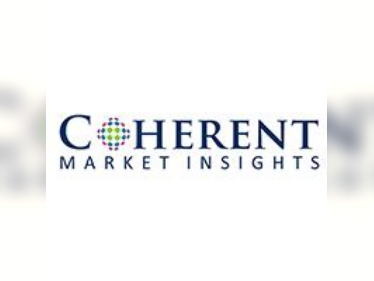Answer the question below using just one word or a short phrase: 
What do the detailed reports provided by Coherent Market Insights help businesses with?

make informed decisions